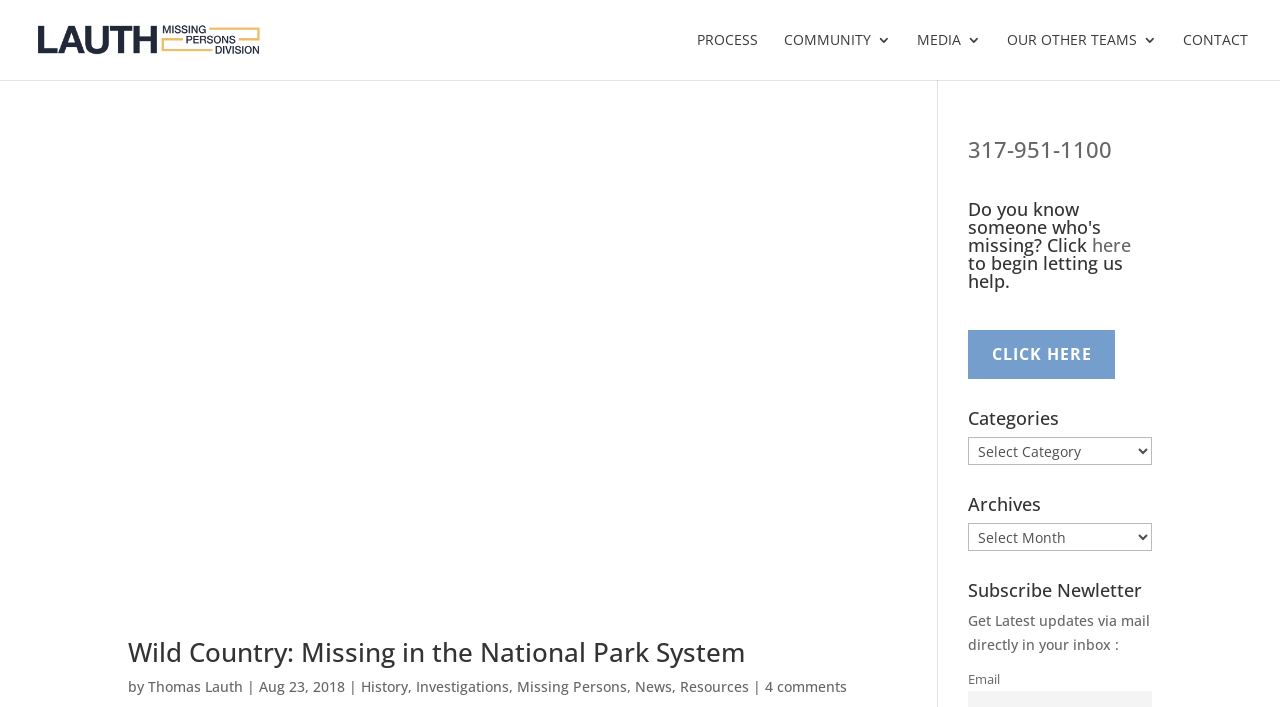Find the bounding box coordinates for the area you need to click to carry out the instruction: "Click on the PROCESS link". The coordinates should be four float numbers between 0 and 1, indicated as [left, top, right, bottom].

[0.545, 0.047, 0.592, 0.113]